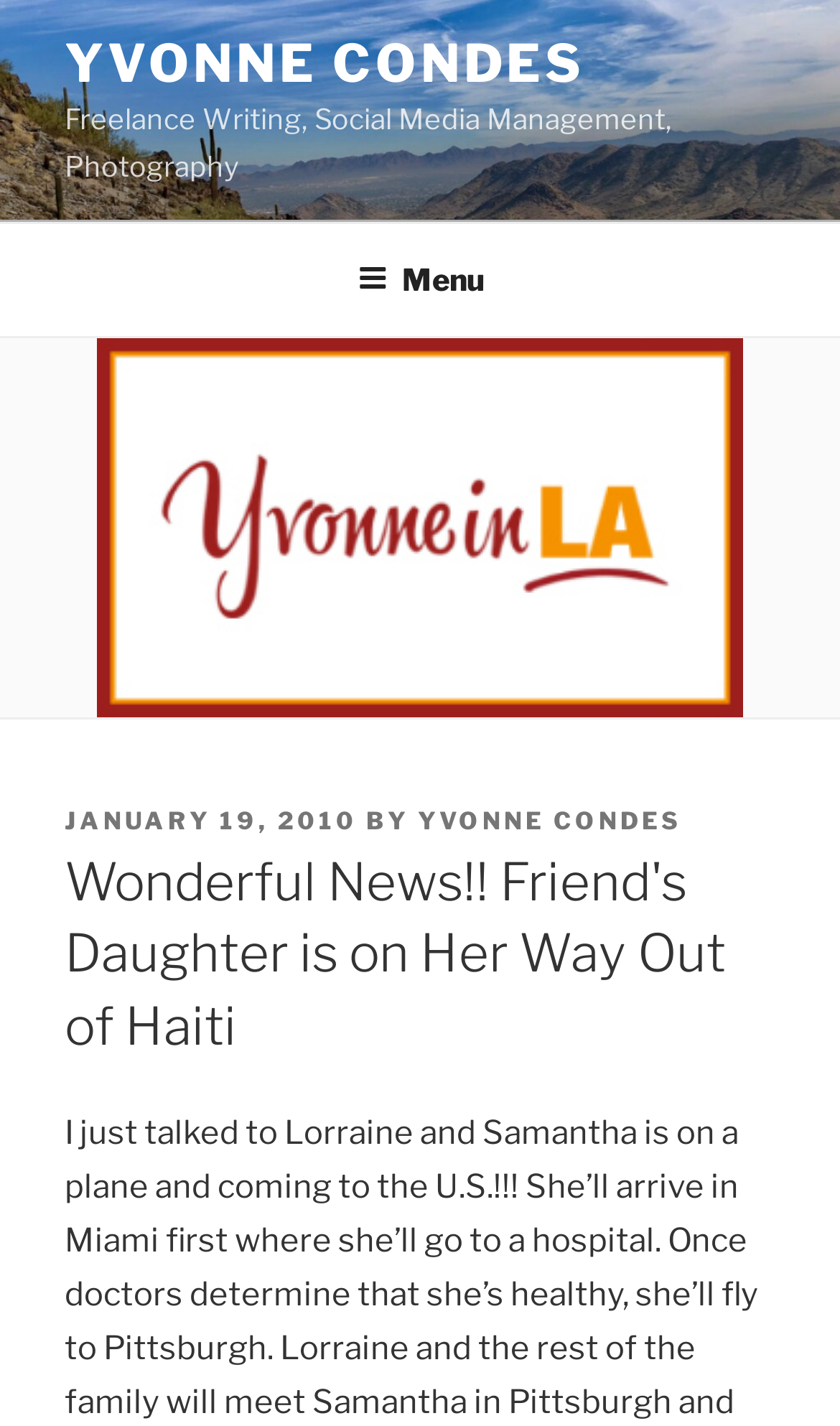Respond to the question with just a single word or phrase: 
What is the purpose of the button?

To open the top menu